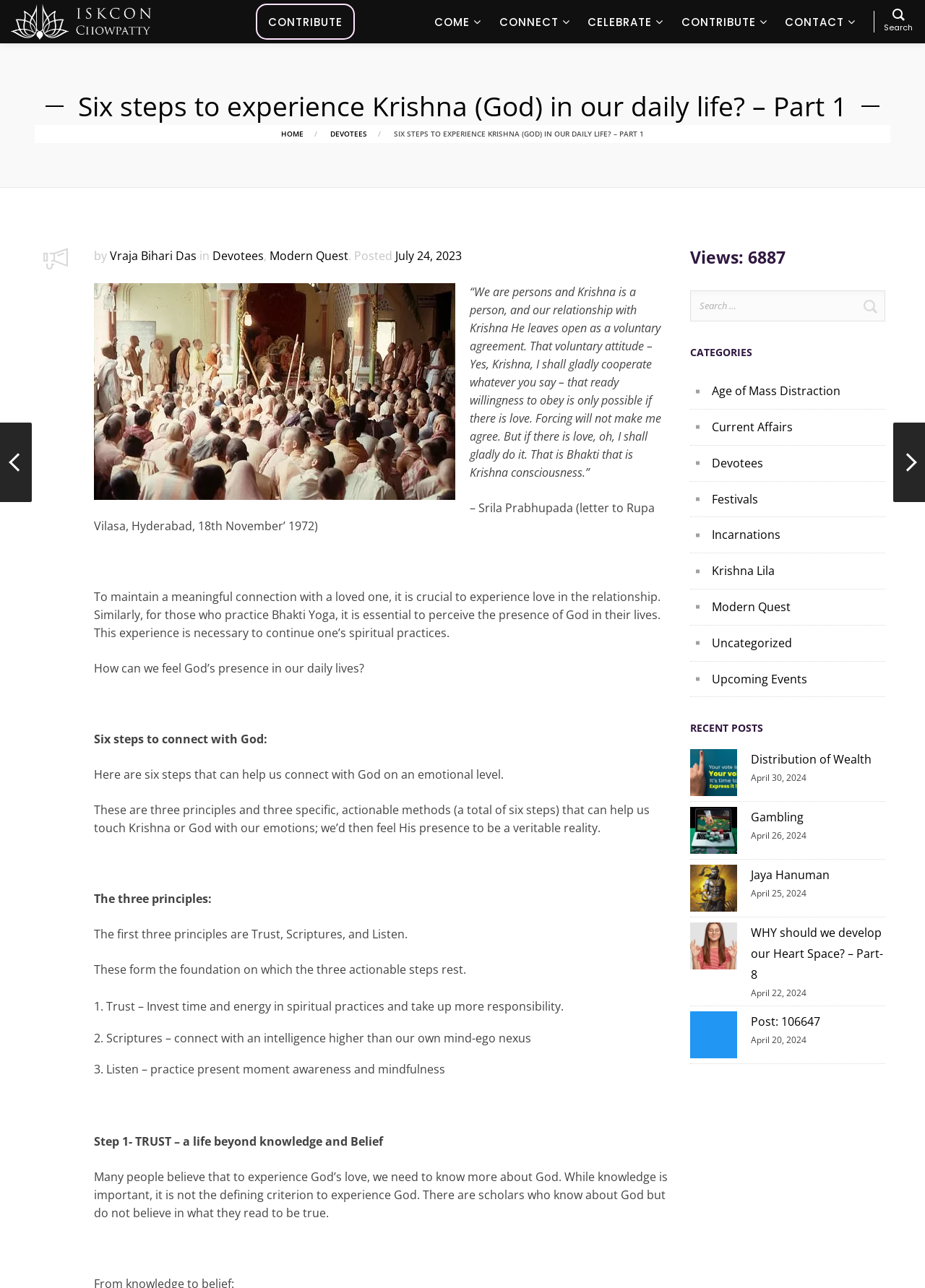Please determine the bounding box coordinates of the element's region to click for the following instruction: "Go to the Devotees page".

[0.357, 0.1, 0.397, 0.108]